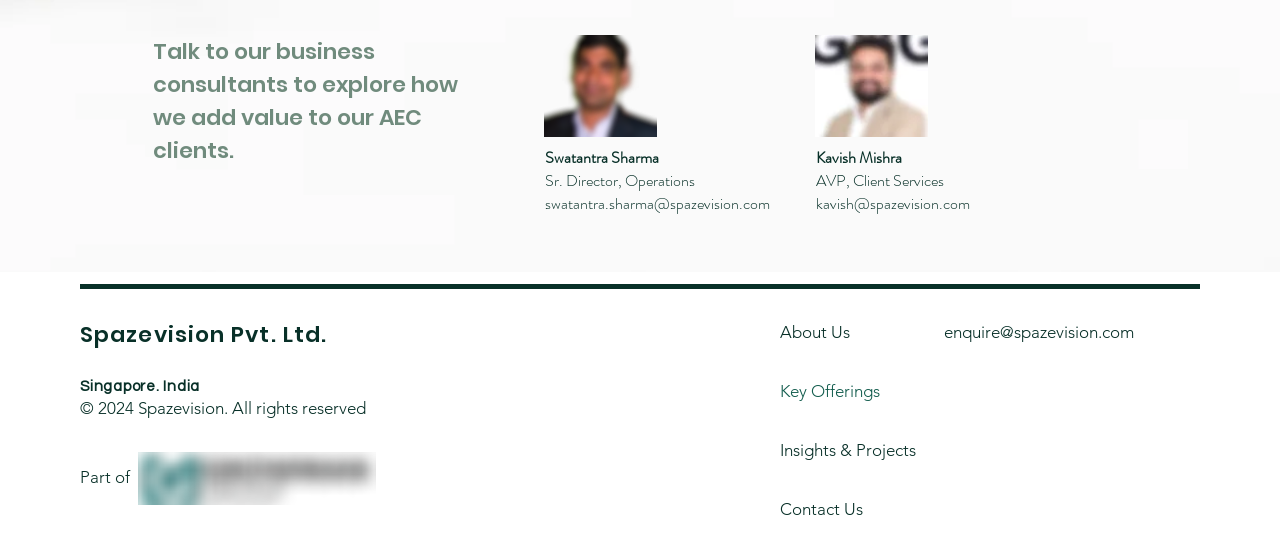Find the bounding box coordinates of the clickable area required to complete the following action: "View consultant profile".

[0.426, 0.269, 0.515, 0.311]